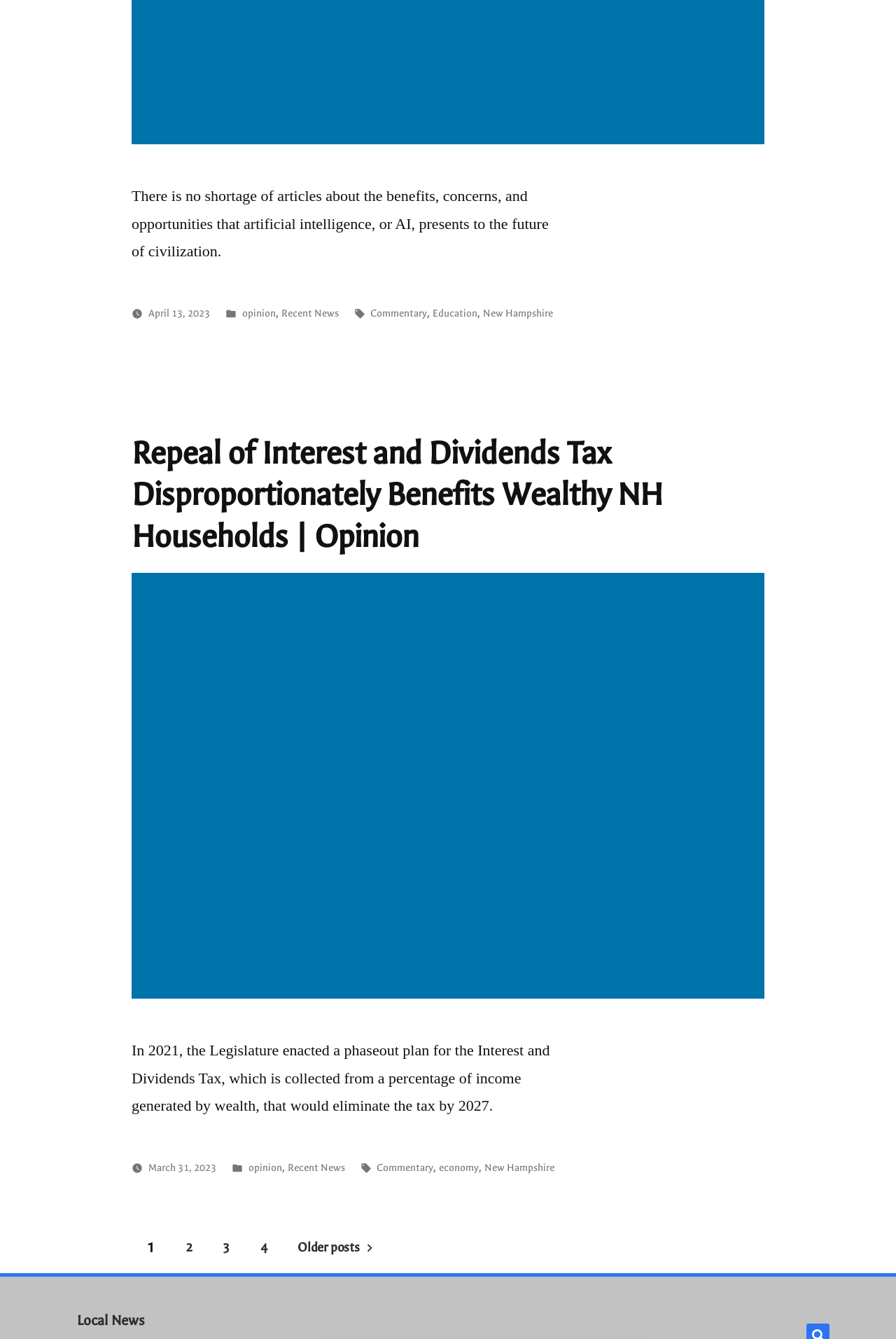Please indicate the bounding box coordinates of the element's region to be clicked to achieve the instruction: "Read the opinion article". Provide the coordinates as four float numbers between 0 and 1, i.e., [left, top, right, bottom].

[0.147, 0.311, 0.853, 0.416]